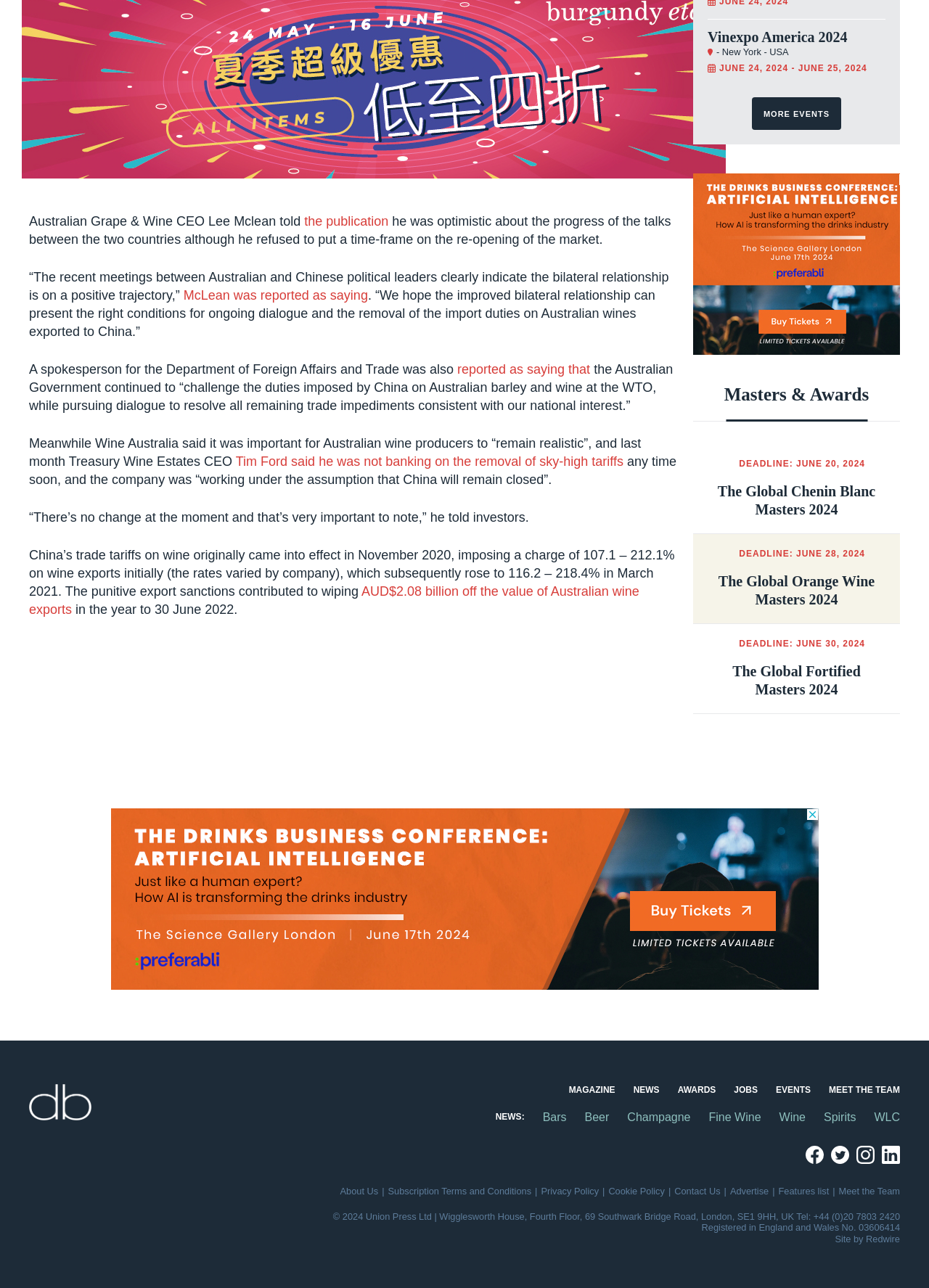Determine the bounding box of the UI component based on this description: "McLean was reported as saying". The bounding box coordinates should be four float values between 0 and 1, i.e., [left, top, right, bottom].

[0.197, 0.223, 0.396, 0.235]